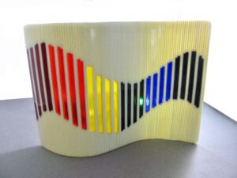Create an extensive and detailed description of the image.

The image showcases a beautifully crafted glass piece titled "At the Rainbow's Edge." This striking artwork features a wave-like design that presents an array of vertical colored strips, including vibrant reds, yellows, and blues, against a translucent white background. The interplay of light and color creates a dynamic effect, emphasizing the unique layering technique involved. The work highlights the innovative approach of arranging glass pieces at different orientations to enhance visual depth and intrigue, drawing viewers in with its colorful display and intricate pattern. This piece is a stunning example of modern glass artistry, showcasing the artist's skill in using color and light to transform a simple medium into a captivating visual experience.